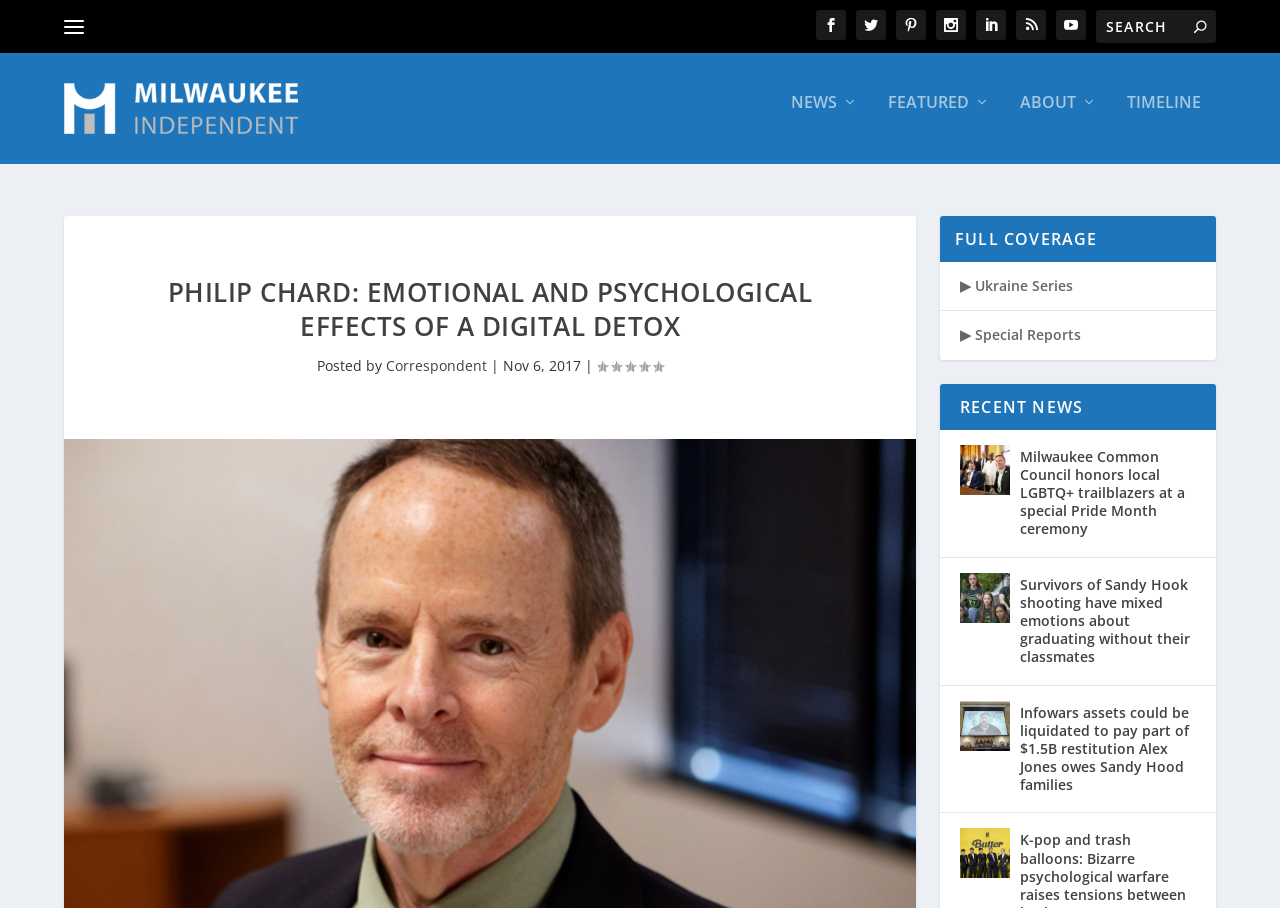Utilize the information from the image to answer the question in detail:
What is the category of the article 'Milwaukee Common Council honors local LGBTQ+ trailblazers at a special Pride Month ceremony'?

I found the category by looking at the top navigation menu, where it says 'NEWS', 'FEATURED', 'ABOUT', and 'TIMELINE'. The article is listed under the 'NEWS' section.